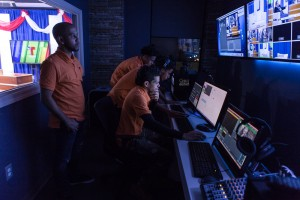Describe in detail everything you see in the image.

In a bustling control room, a group of four individuals dressed in vibrant orange shirts are engrossed in their tasks. The scene is illuminated by multiple screens displaying various camera feeds and video inputs, highlighting the dynamic nature of a live broadcast environment. In the foreground, two individuals are focused intently on their computer monitors, managing the technical aspects of the production. One person stands to the side, observing the proceedings, while another leans over a workstation, presumably adjusting settings or monitoring outputs. The backdrop features colorful decorations, suggesting a celebratory or special event being broadcasted. This image captures the collaboration and concentration of a team dedicated to delivering a seamless viewing experience.